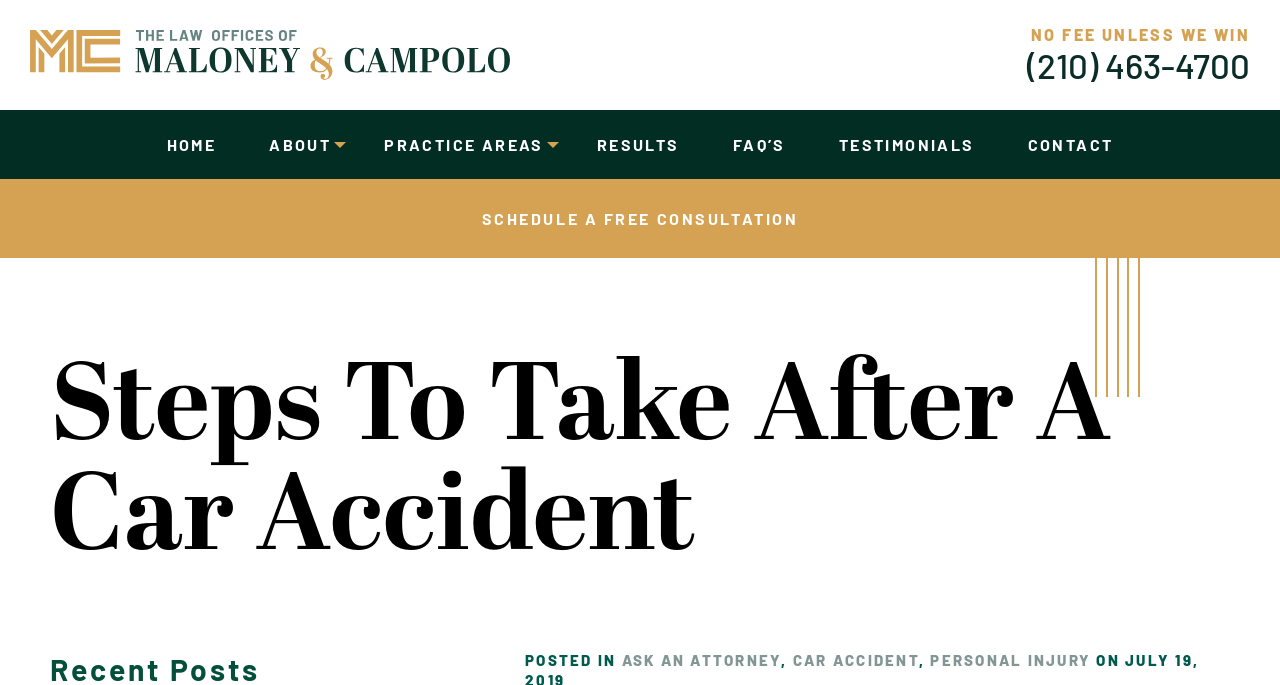Identify the bounding box coordinates of the clickable region necessary to fulfill the following instruction: "schedule a free consultation". The bounding box coordinates should be four float numbers between 0 and 1, i.e., [left, top, right, bottom].

[0.0, 0.261, 1.0, 0.377]